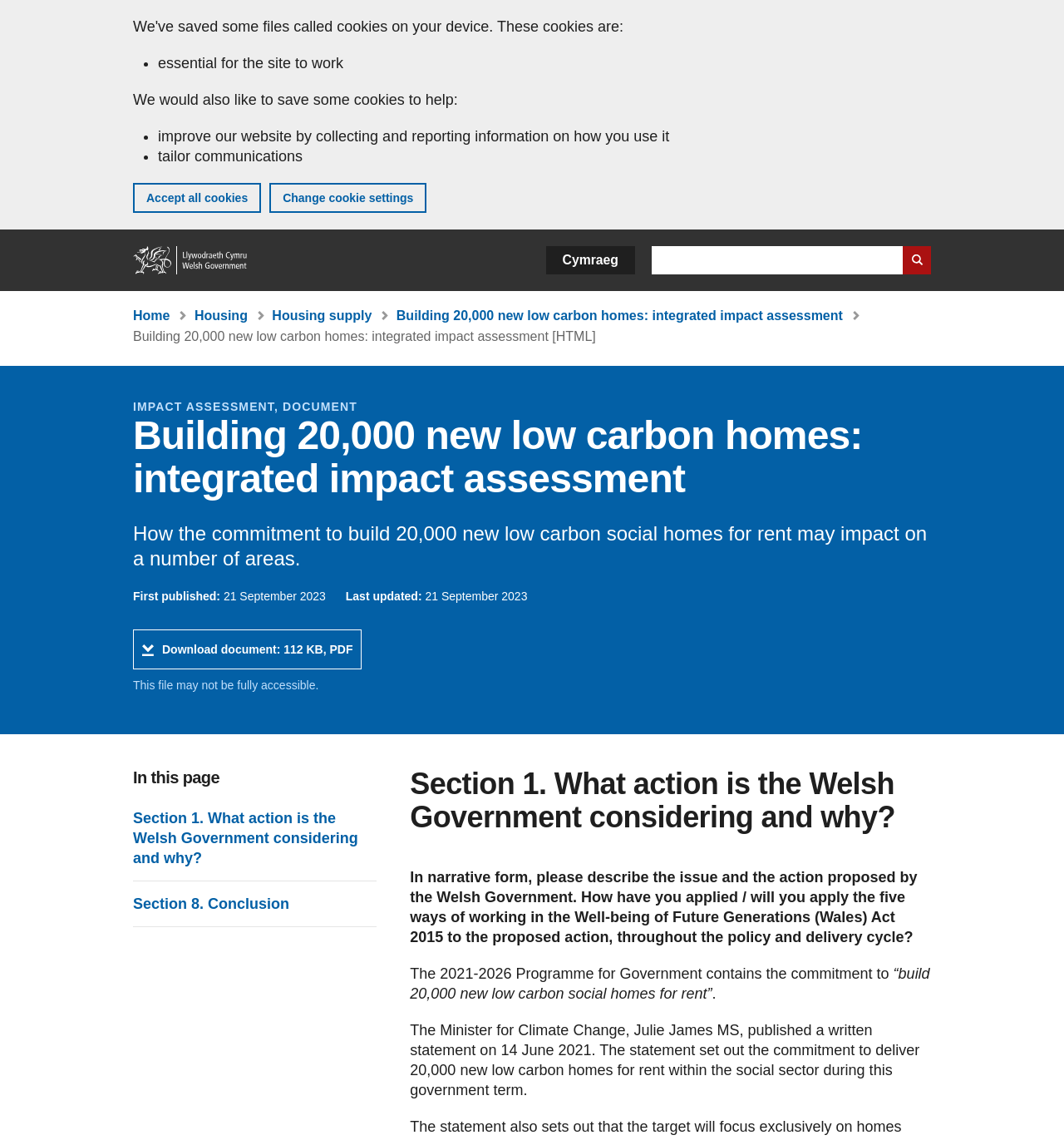Predict the bounding box coordinates for the UI element described as: "value="Search website"". The coordinates should be four float numbers between 0 and 1, presented as [left, top, right, bottom].

[0.848, 0.216, 0.875, 0.241]